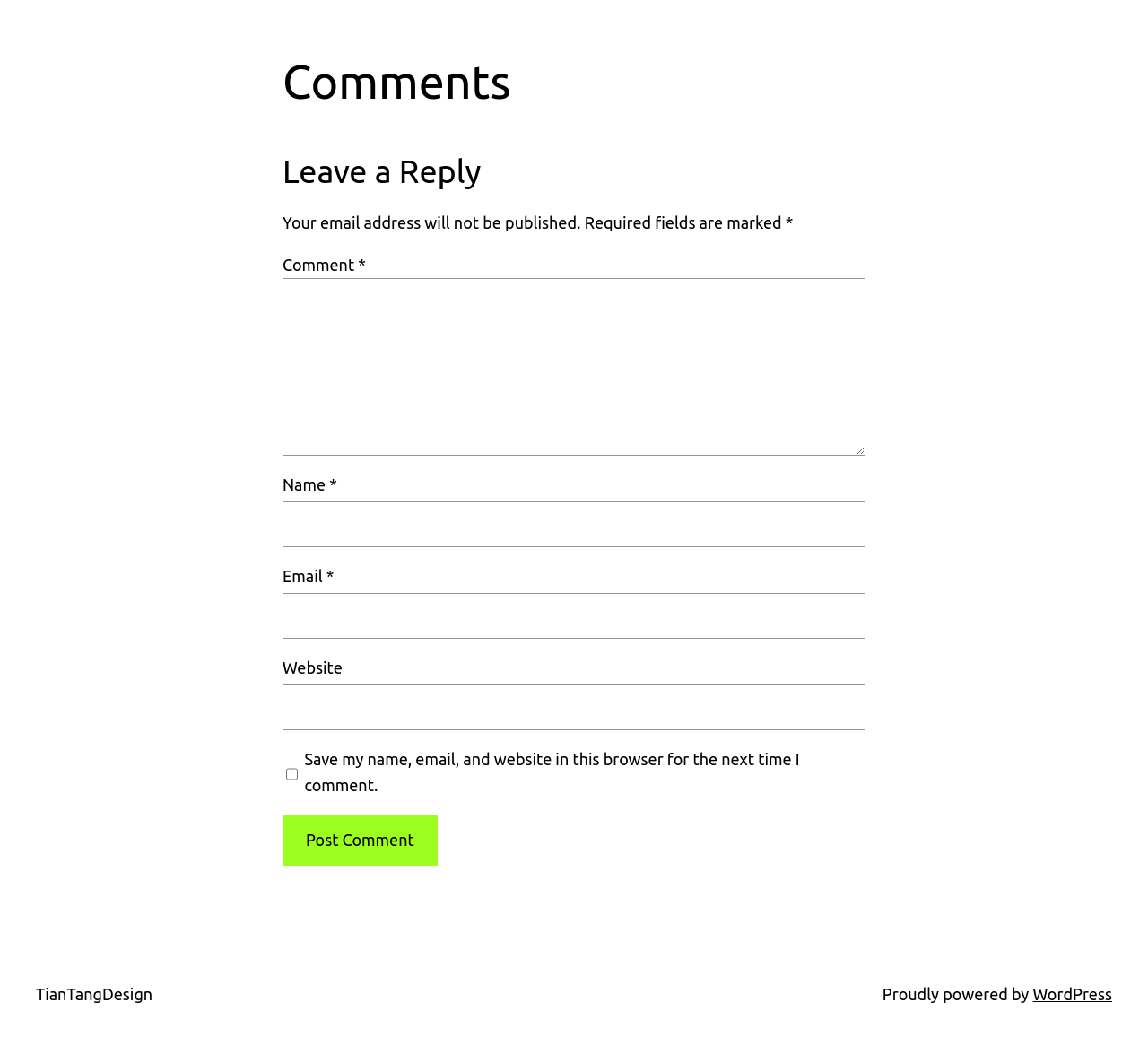Provide a single word or phrase answer to the question: 
What information is required to leave a comment?

Name, email, and comment